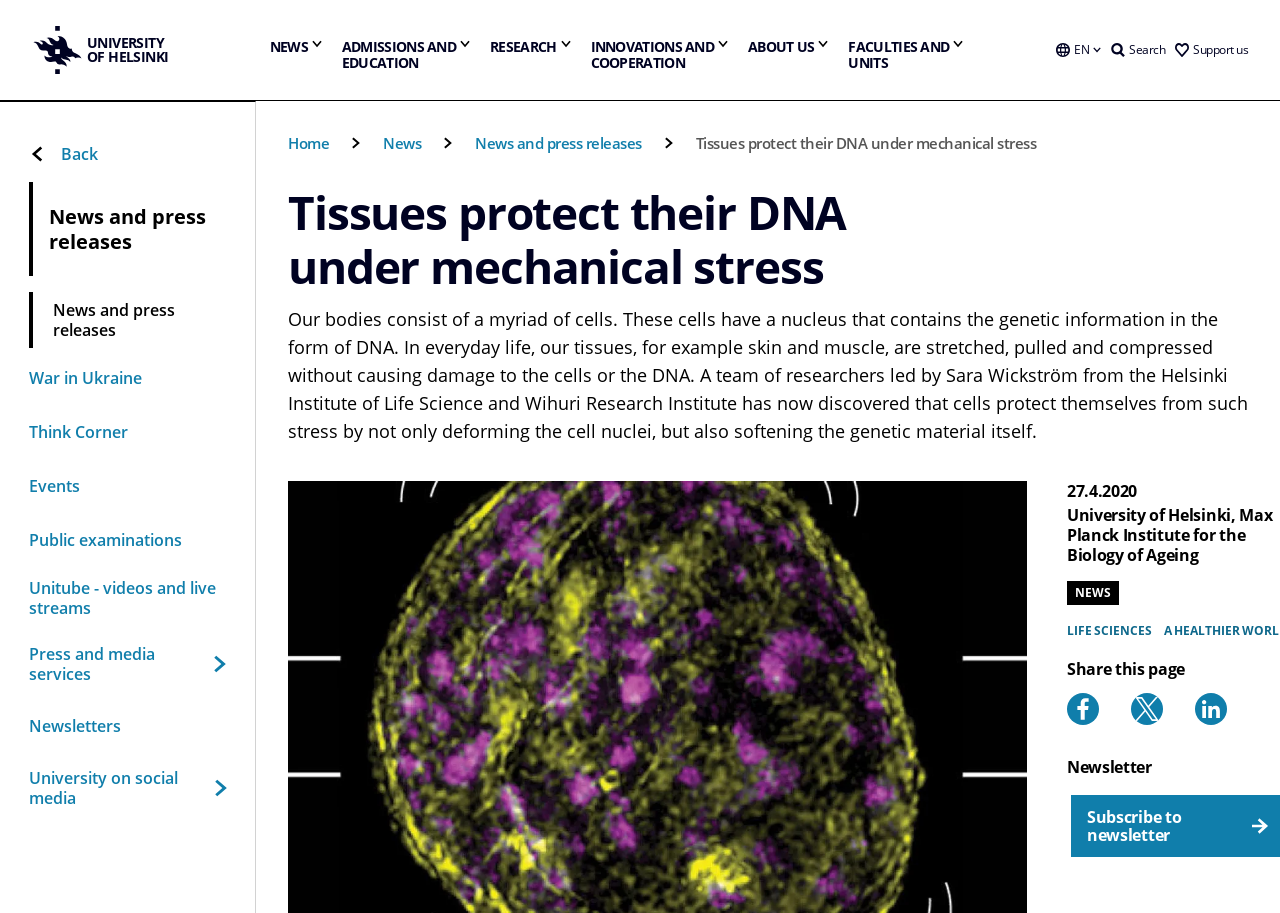Please provide a comprehensive response to the question below by analyzing the image: 
How many buttons are in the main menu?

I counted the number of buttons in the main menu by looking at the elements with 'hasPopup: menu' property, which are 'NEWS', 'ADMISSIONS AND EDUCATION', 'RESEARCH', 'INNOVATIONS AND COOPERATION', 'ABOUT US', 'FACULTIES AND UNITS', and 'Open language menu'.